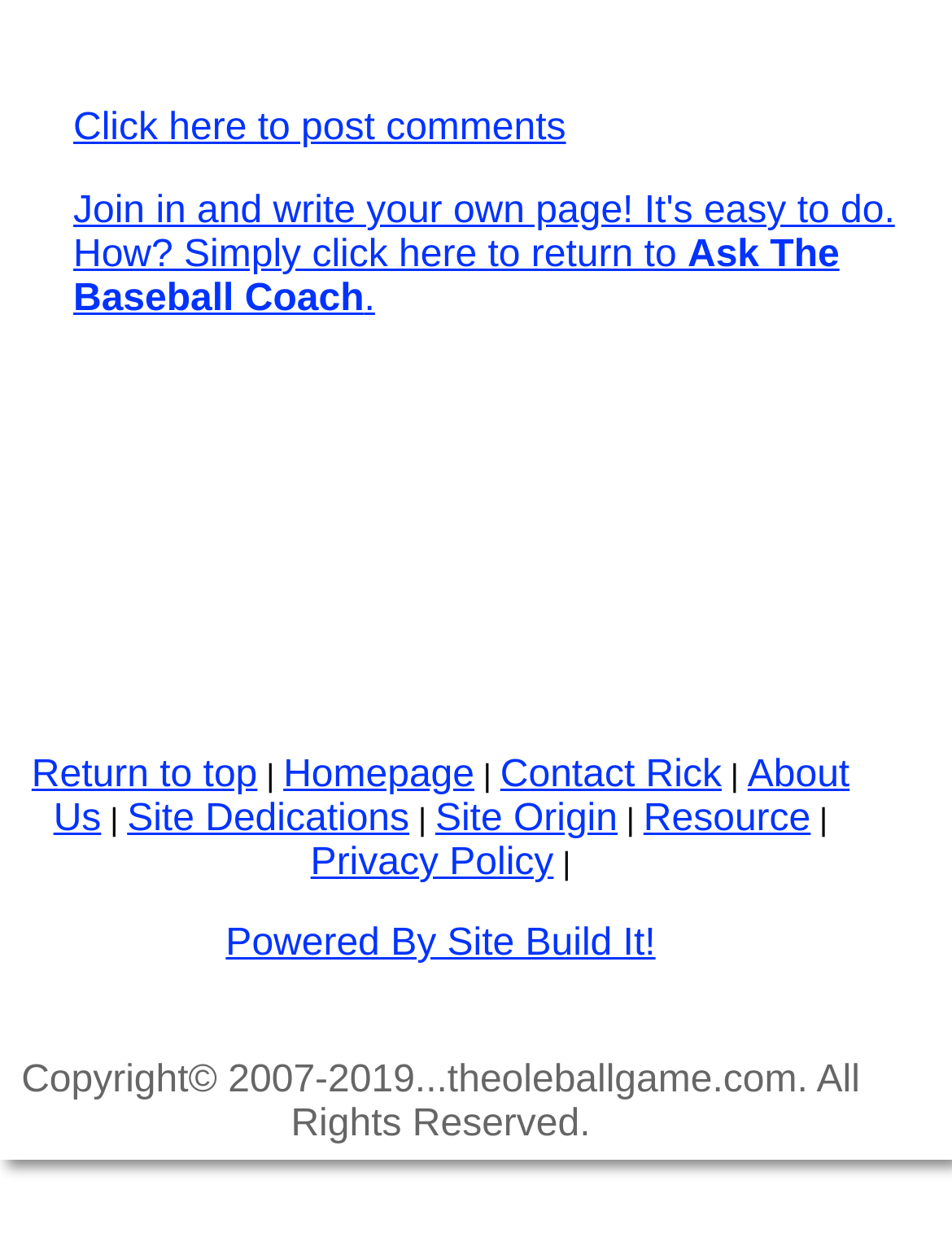Please look at the image and answer the question with a detailed explanation: What is the last item in the footer?

I looked at the footer section and found that the last item is a link with the text 'Powered By Site Build It!'. This link is located at the bottom right corner of the footer.